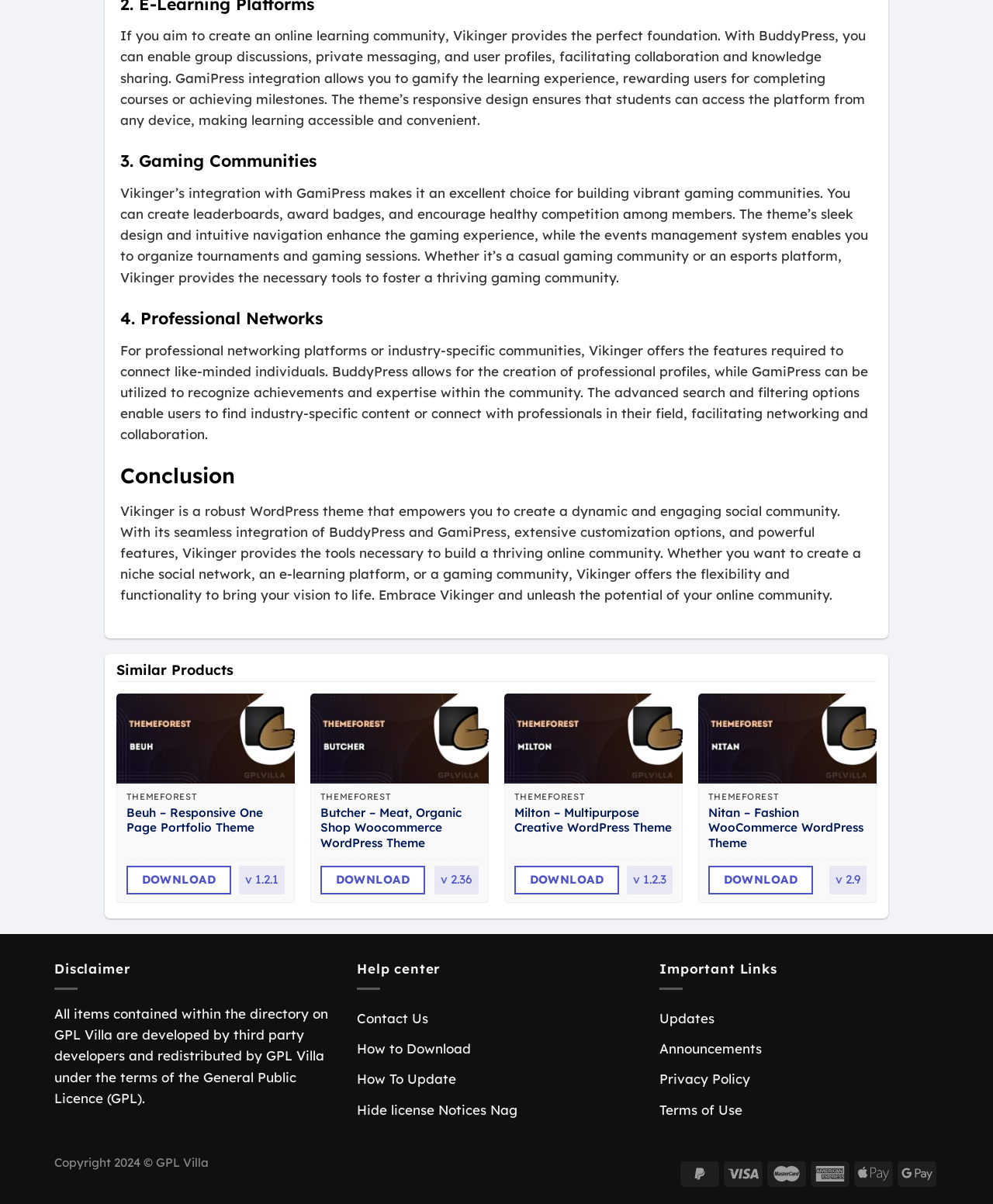Please locate the bounding box coordinates for the element that should be clicked to achieve the following instruction: "Download Butcher – Meat, Organic Shop Woocommerce WordPress Theme". Ensure the coordinates are given as four float numbers between 0 and 1, i.e., [left, top, right, bottom].

[0.312, 0.576, 0.492, 0.651]